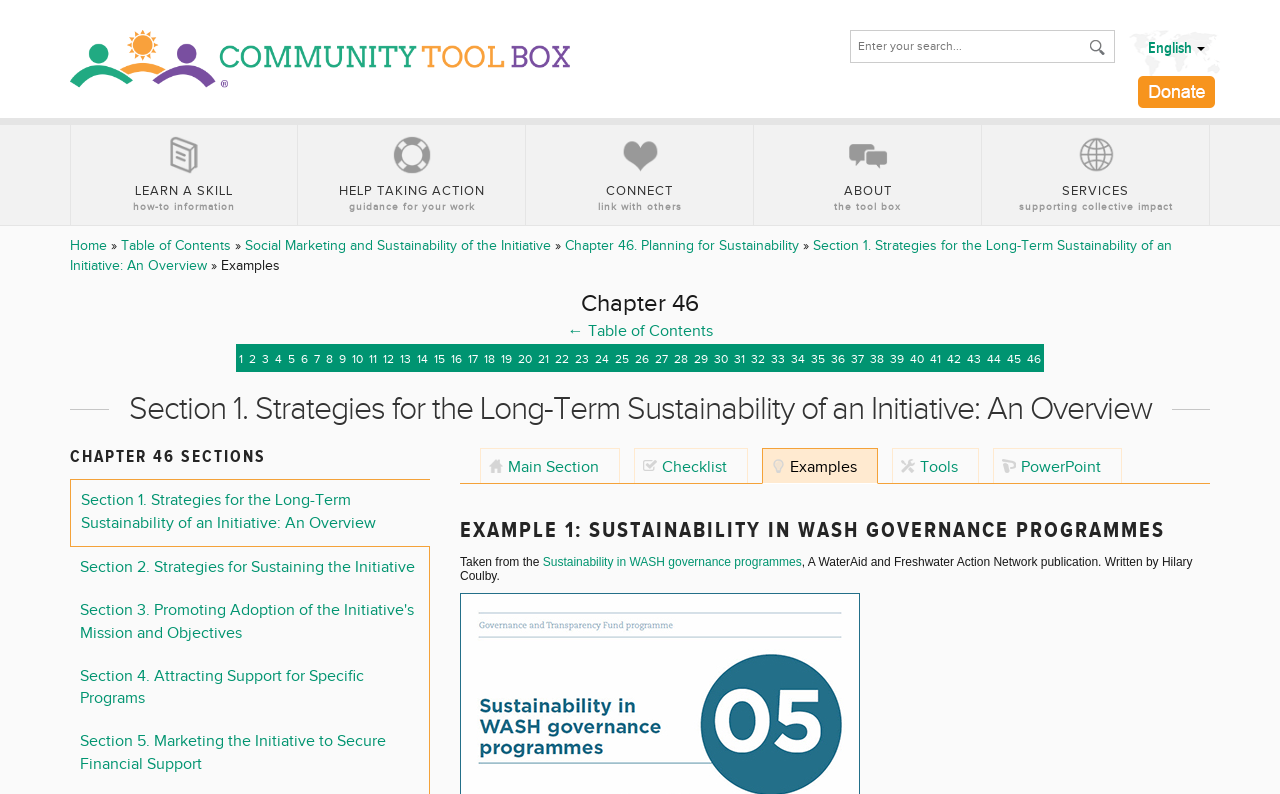Identify the bounding box coordinates of the element to click to follow this instruction: 'Read chapter 46'. Ensure the coordinates are four float values between 0 and 1, provided as [left, top, right, bottom].

[0.441, 0.3, 0.624, 0.32]